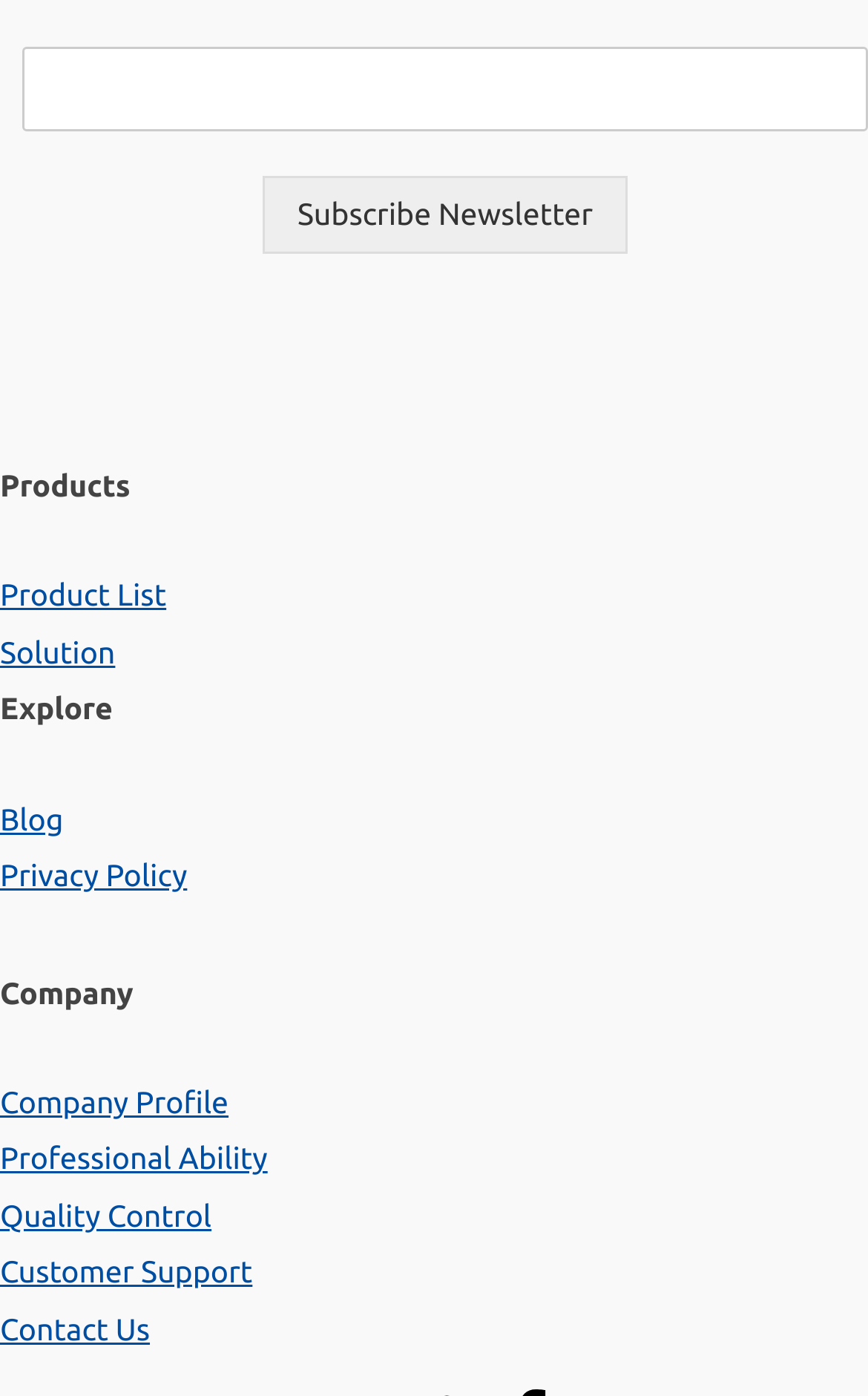Identify the bounding box coordinates necessary to click and complete the given instruction: "Click the 'Edifier R1280T Bookshelf Speakers' link".

None